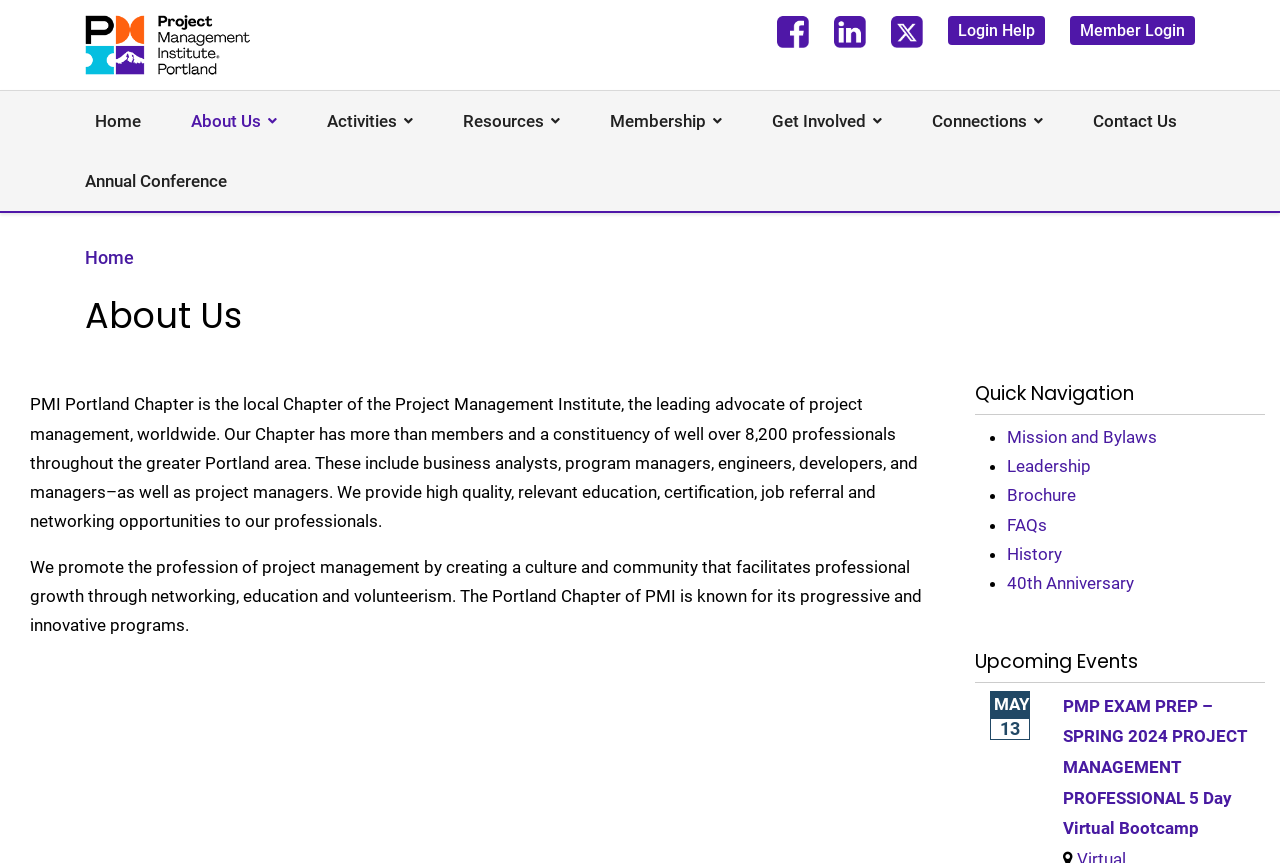Provide the bounding box coordinates for the UI element that is described by this text: "40th Anniversary". The coordinates should be in the form of four float numbers between 0 and 1: [left, top, right, bottom].

[0.787, 0.664, 0.886, 0.687]